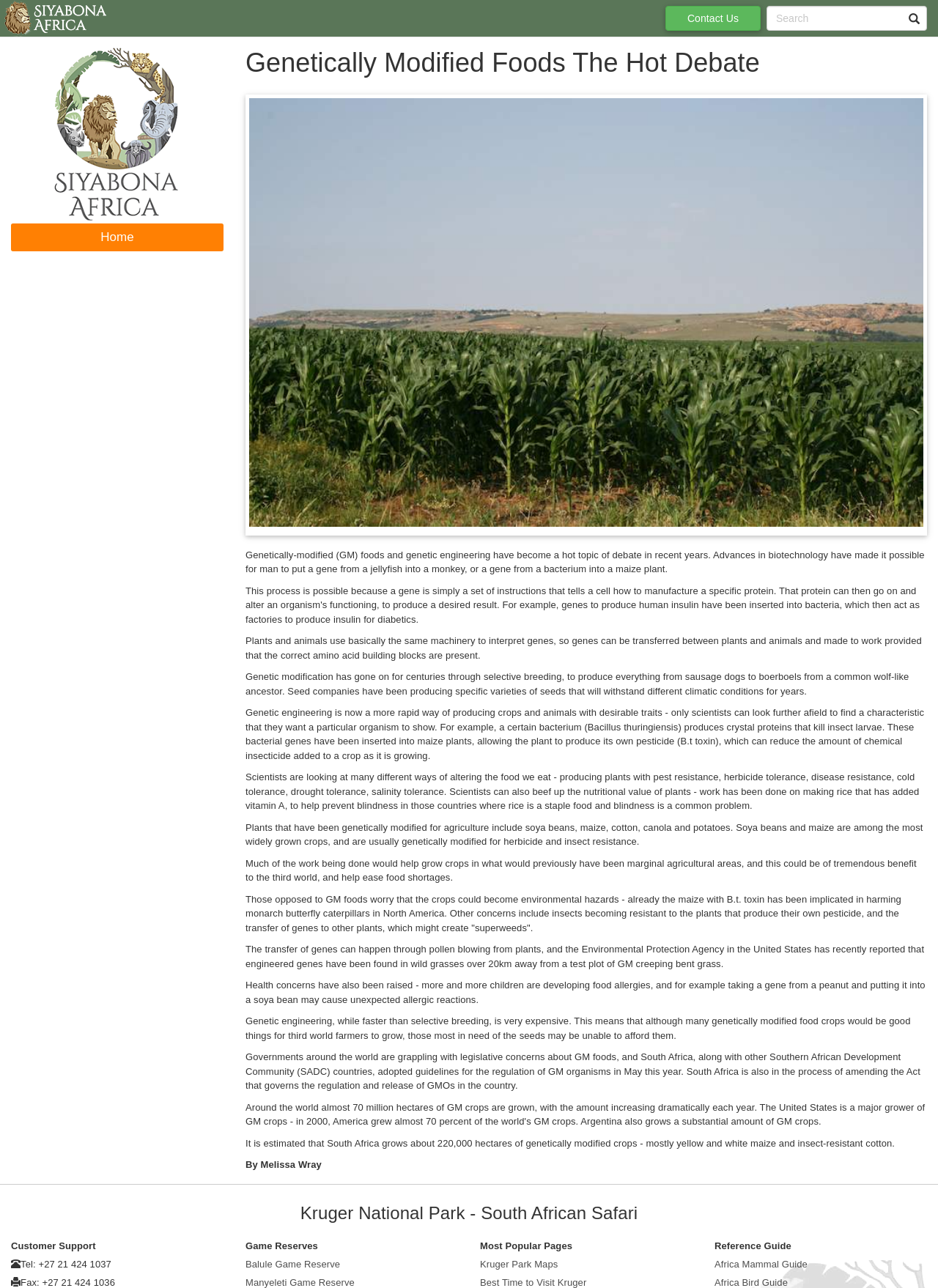Please find the bounding box coordinates of the element that you should click to achieve the following instruction: "Click the 'Home' link". The coordinates should be presented as four float numbers between 0 and 1: [left, top, right, bottom].

[0.012, 0.174, 0.238, 0.194]